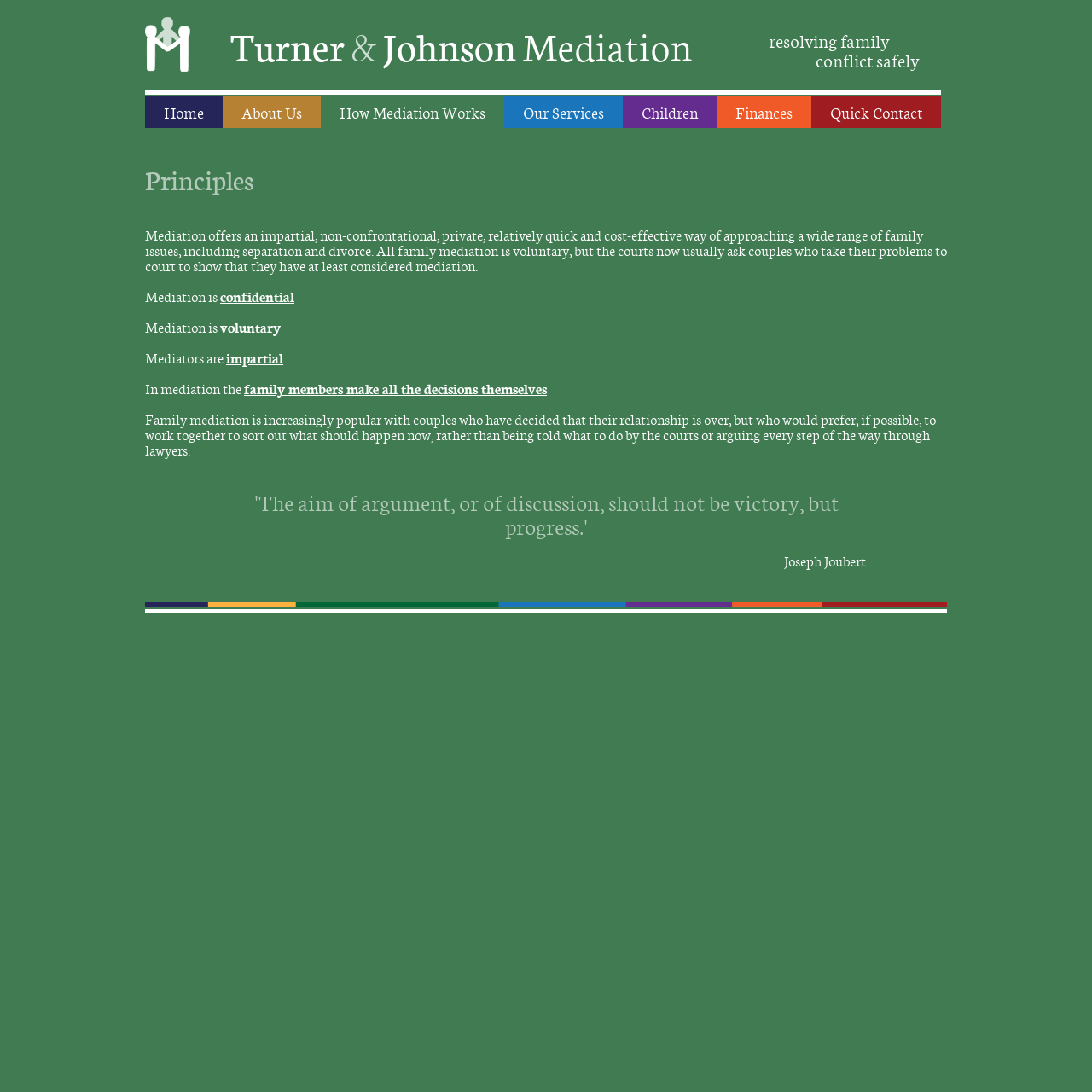Identify the coordinates of the bounding box for the element that must be clicked to accomplish the instruction: "Click on the 'How Mediation Works' link".

[0.294, 0.088, 0.462, 0.117]